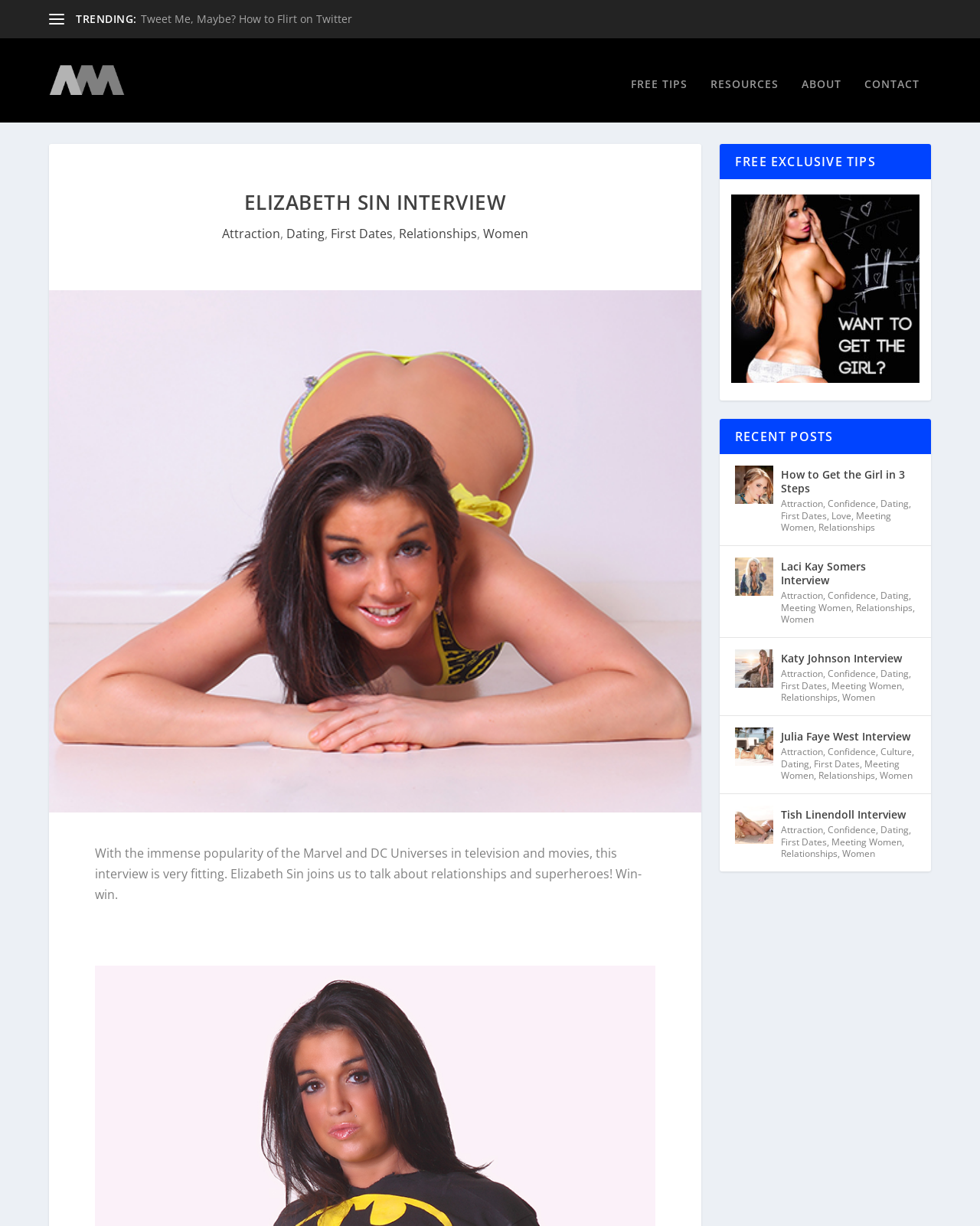Locate the bounding box of the UI element based on this description: "Katy Johnson Interview". Provide four float numbers between 0 and 1 as [left, top, right, bottom].

[0.797, 0.529, 0.92, 0.545]